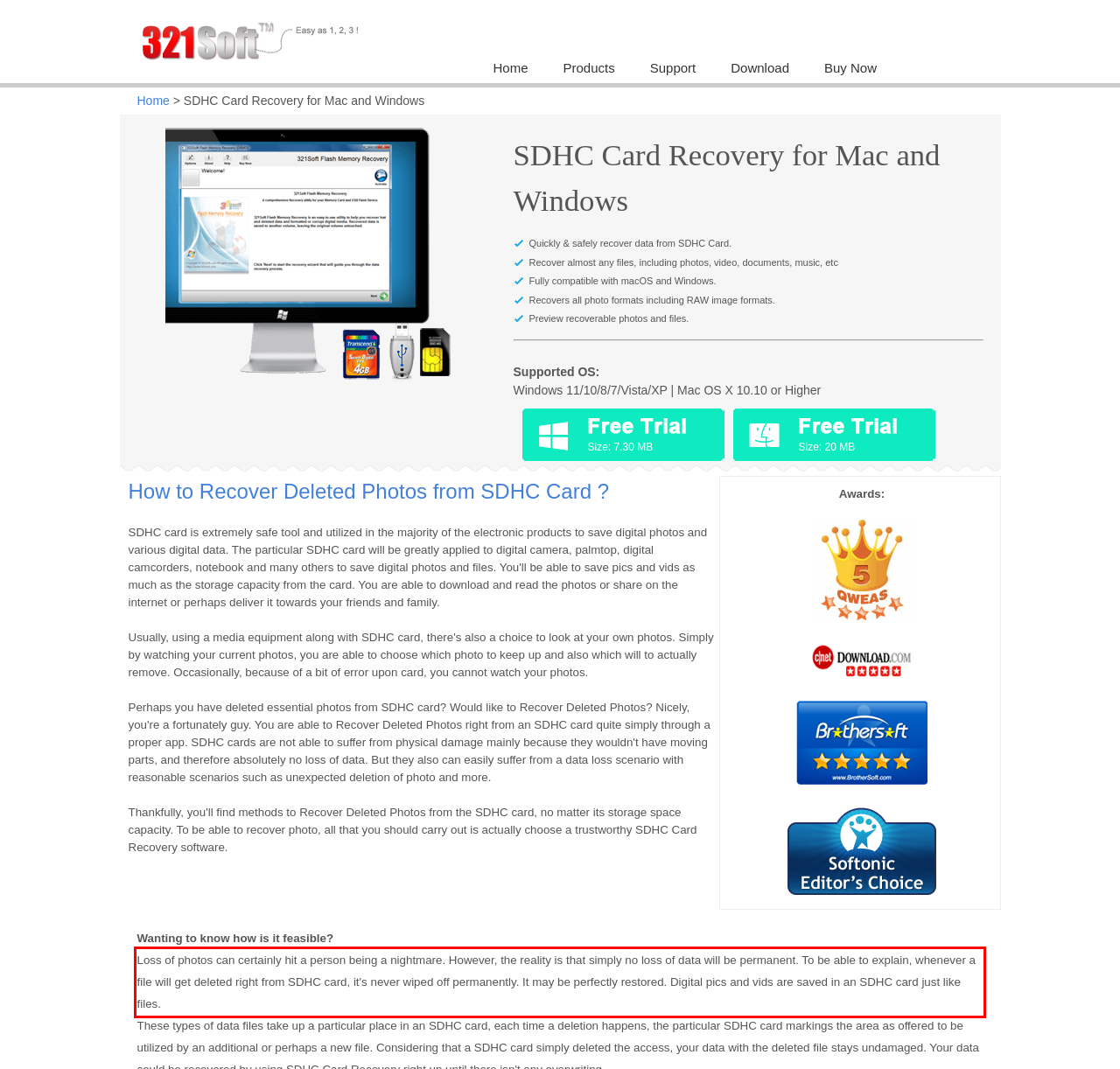There is a UI element on the webpage screenshot marked by a red bounding box. Extract and generate the text content from within this red box.

Loss of photos can certainly hit a person being a nightmare. However, the reality is that simply no loss of data will be permanent. To be able to explain, whenever a file will get deleted right from SDHC card, it's never wiped off permanently. It may be perfectly restored. Digital pics and vids are saved in an SDHC card just like files.